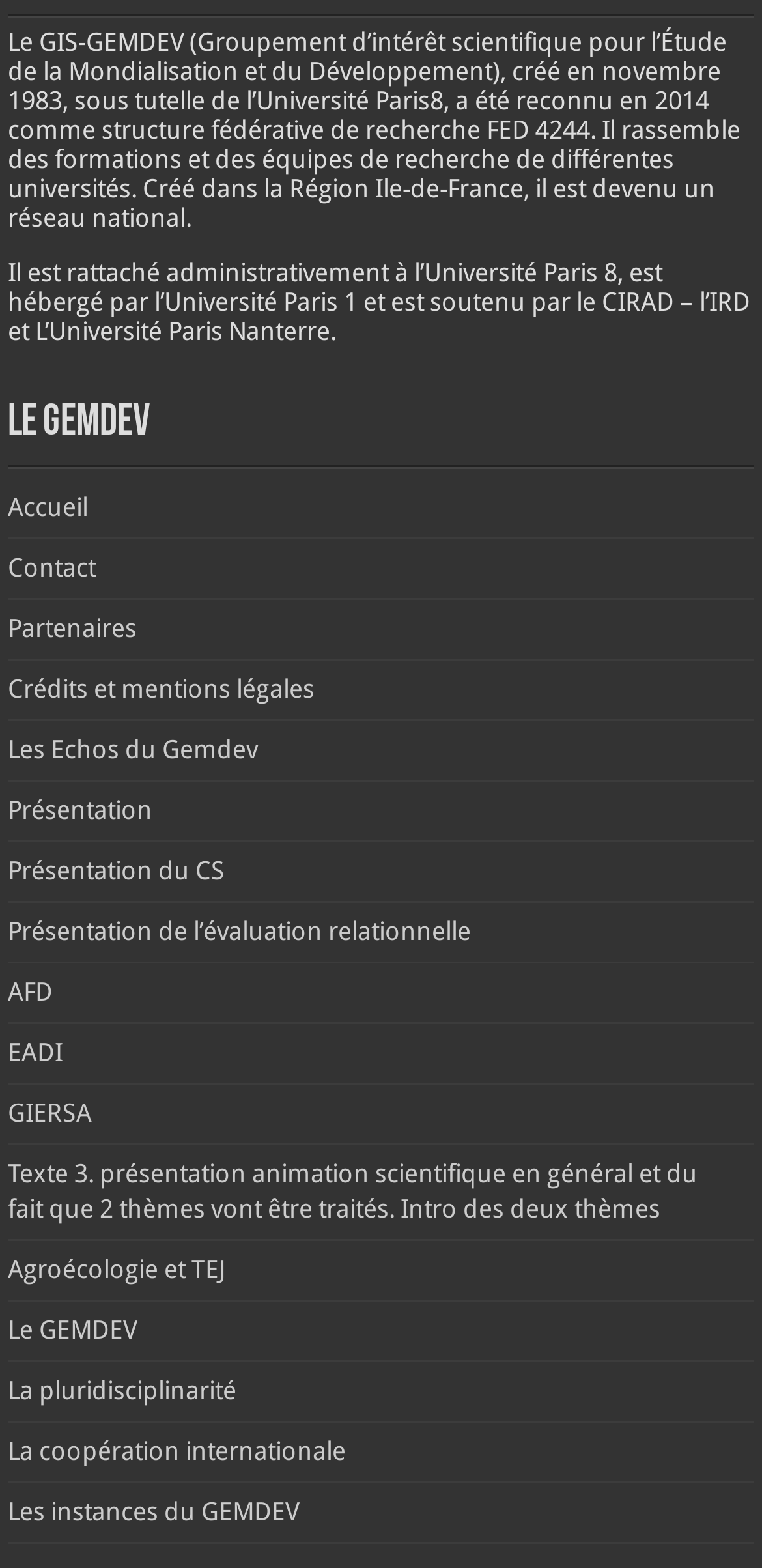Specify the bounding box coordinates for the region that must be clicked to perform the given instruction: "Visit 'Renan Tech.com'".

None